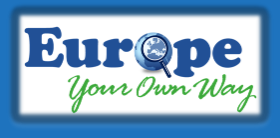Refer to the image and offer a detailed explanation in response to the question: What does the globe icon symbolize?

The globe icon is presented alongside the word 'Europe', implying that the brand is associated with exploring and experiencing the thrill of global adventure across the European continent.